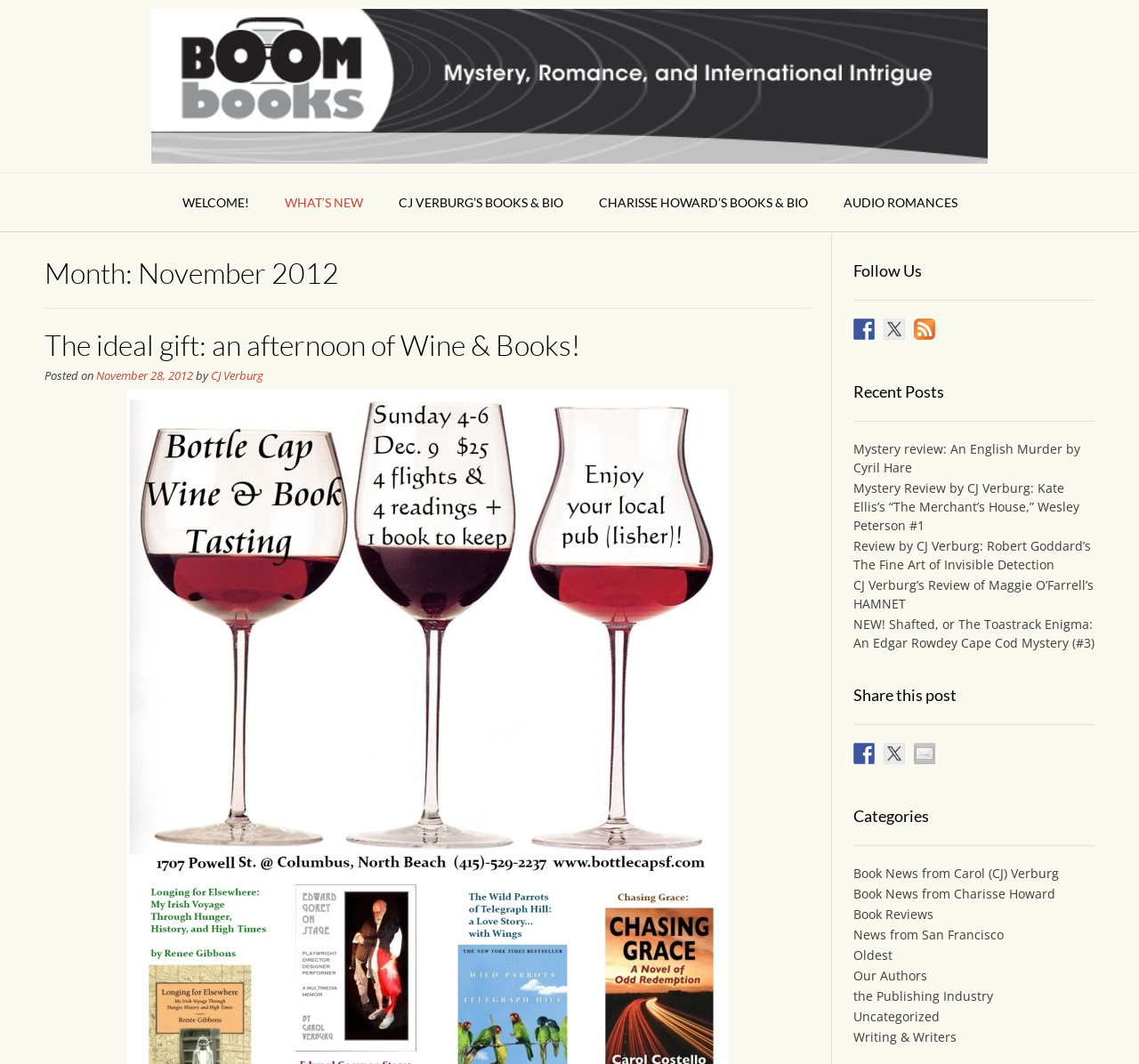Given the element description: "Writing & Writers", predict the bounding box coordinates of the UI element it refers to, using four float numbers between 0 and 1, i.e., [left, top, right, bottom].

[0.749, 0.967, 0.84, 0.982]